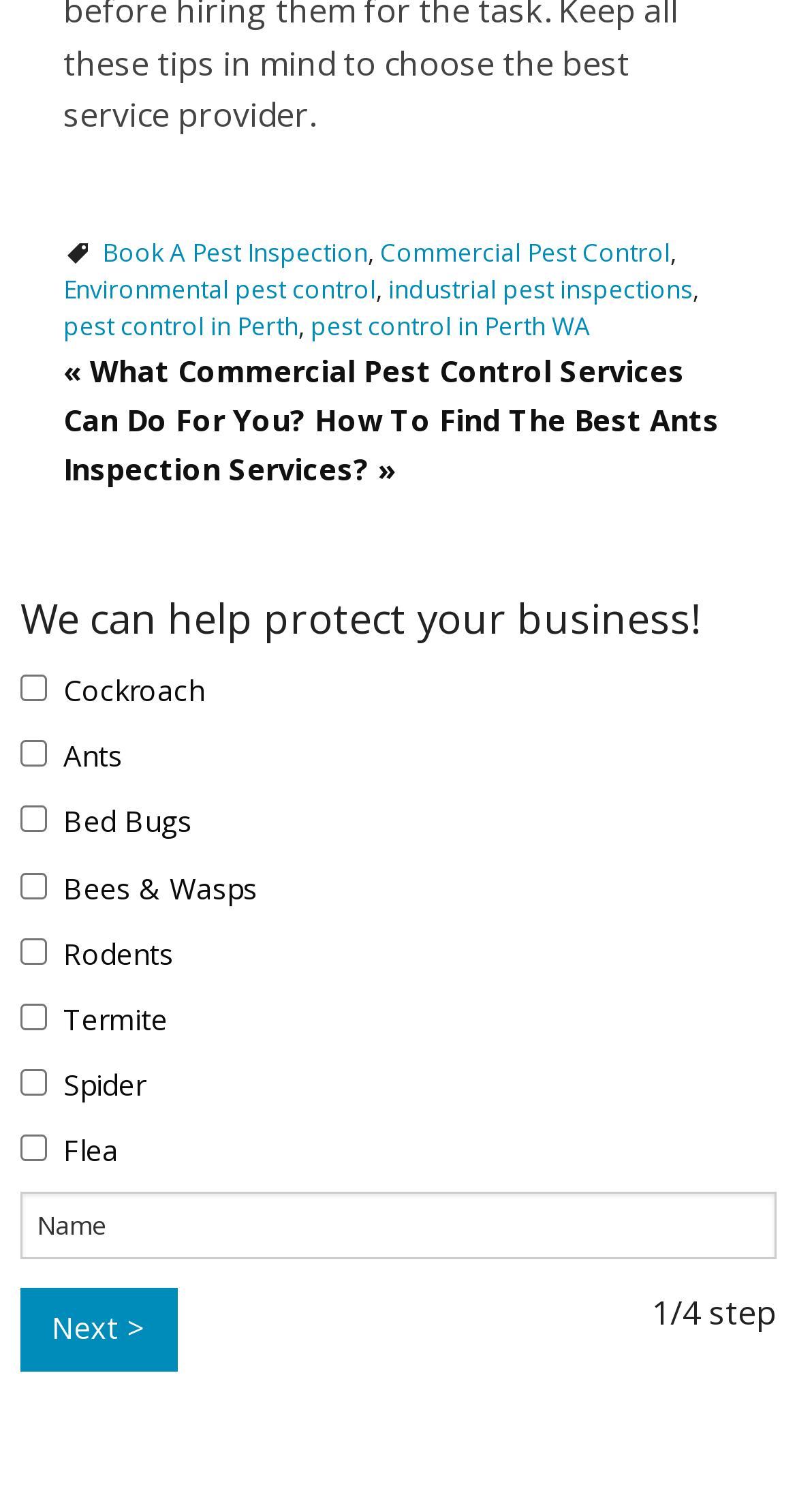Please determine the bounding box coordinates of the element to click on in order to accomplish the following task: "Enter your name". Ensure the coordinates are four float numbers ranging from 0 to 1, i.e., [left, top, right, bottom].

[0.026, 0.788, 0.974, 0.832]